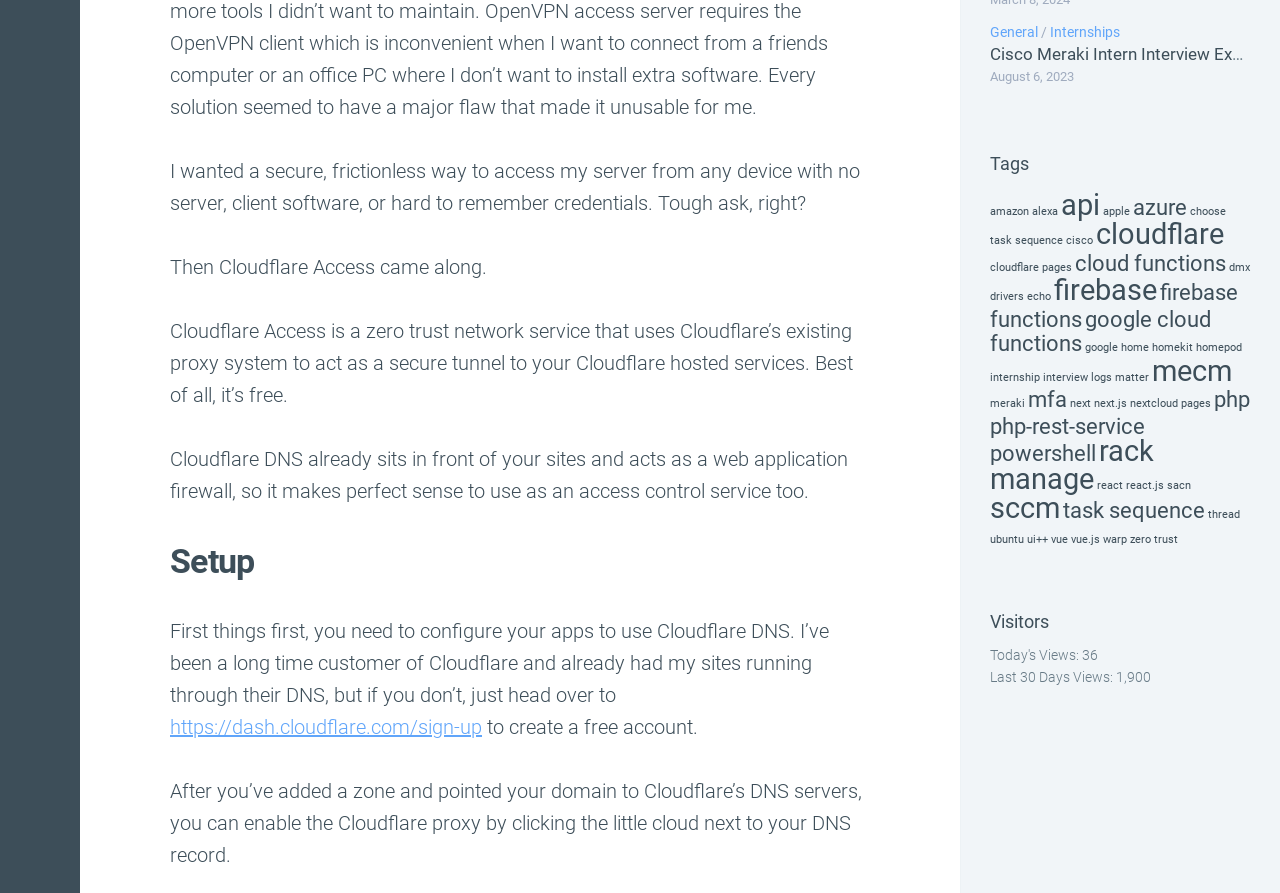Pinpoint the bounding box coordinates of the element that must be clicked to accomplish the following instruction: "Click on 'Internships'". The coordinates should be in the format of four float numbers between 0 and 1, i.e., [left, top, right, bottom].

[0.82, 0.027, 0.875, 0.045]